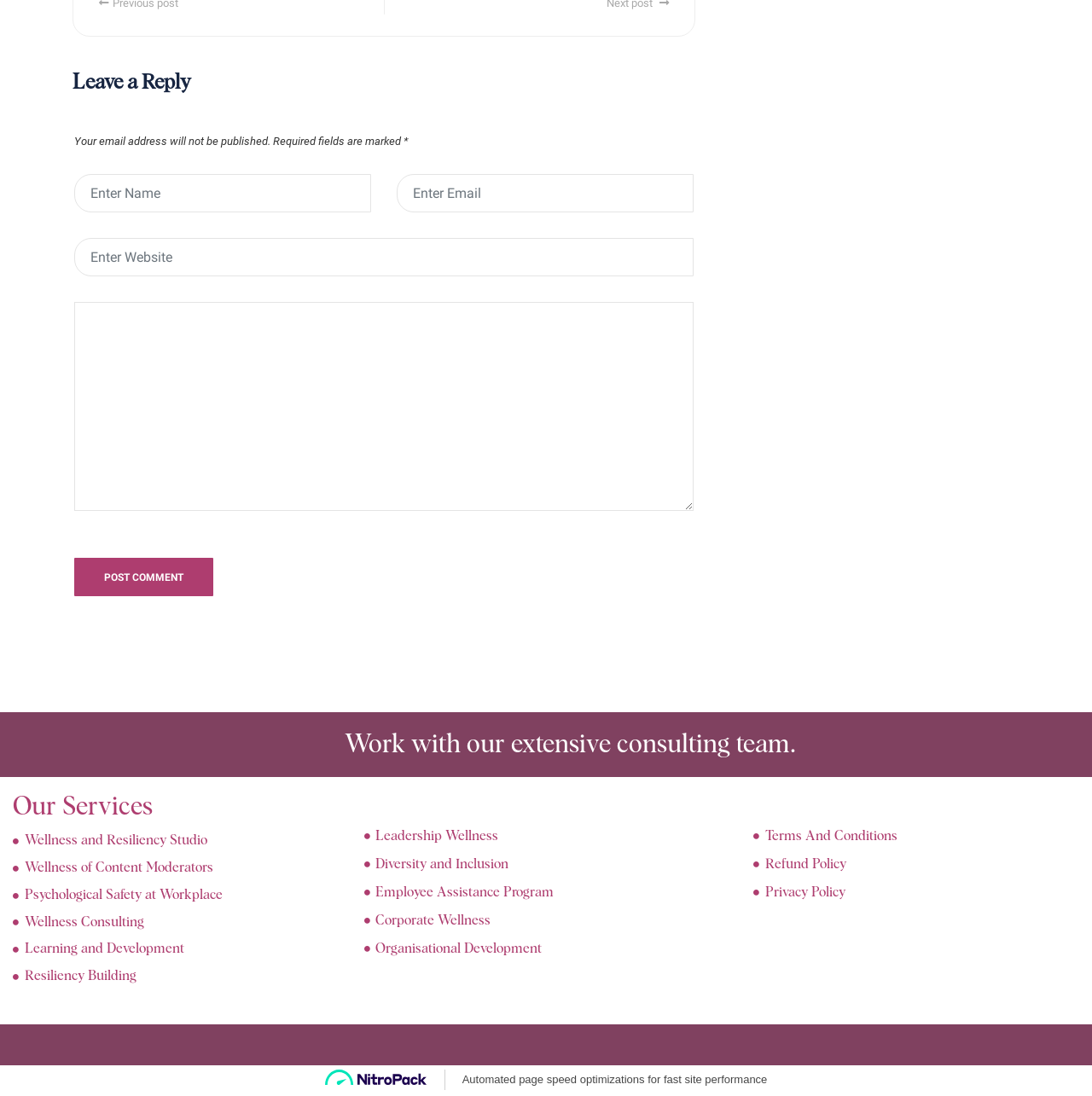Please specify the bounding box coordinates for the clickable region that will help you carry out the instruction: "Enter your website URL".

[0.068, 0.217, 0.635, 0.252]